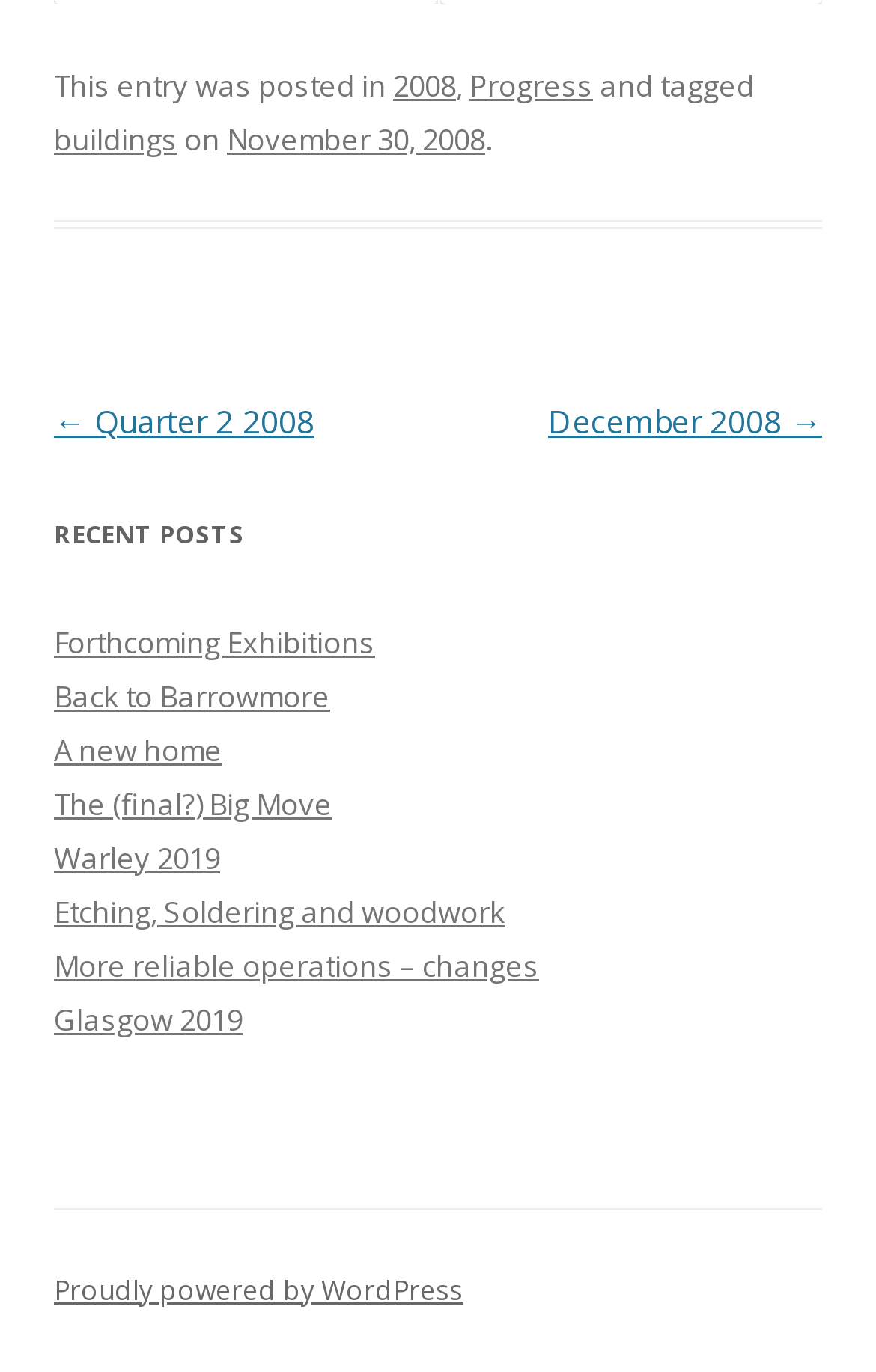How many recent posts are listed?
Please use the image to provide an in-depth answer to the question.

There are 7 recent posts listed under the 'RECENT POSTS' heading, which are 'Forthcoming Exhibitions', 'Back to Barrowmore', 'A new home', 'The (final?) Big Move', 'Warley 2019', 'Etching, Soldering and woodwork', and 'More reliable operations – changes'.